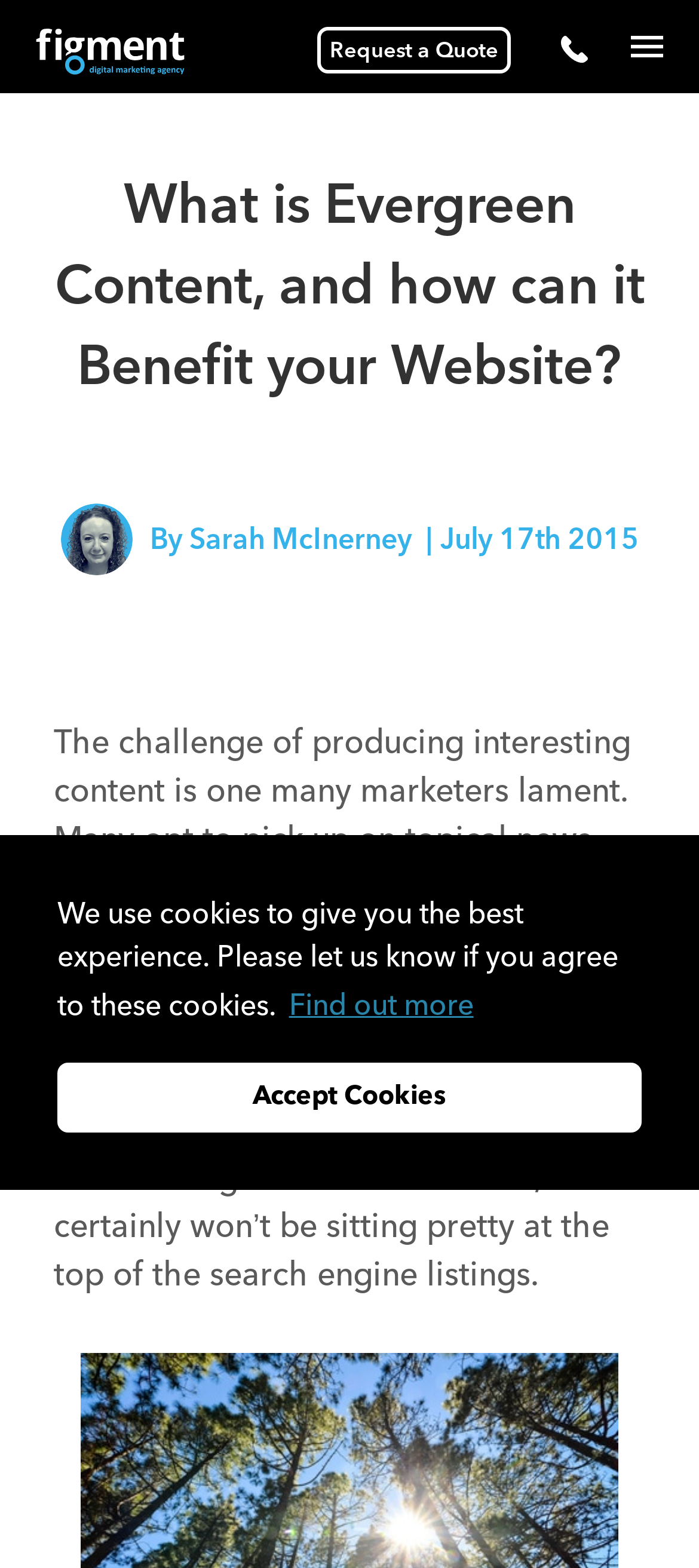What is the location of the image of Sarah McInerney?
Based on the image, answer the question with as much detail as possible.

I found the location of the image of Sarah McInerney by looking at the image element that contains the text 'Sarah McInerney'. This image element is a child of the heading element that contains the author's name and is located below the author's name.